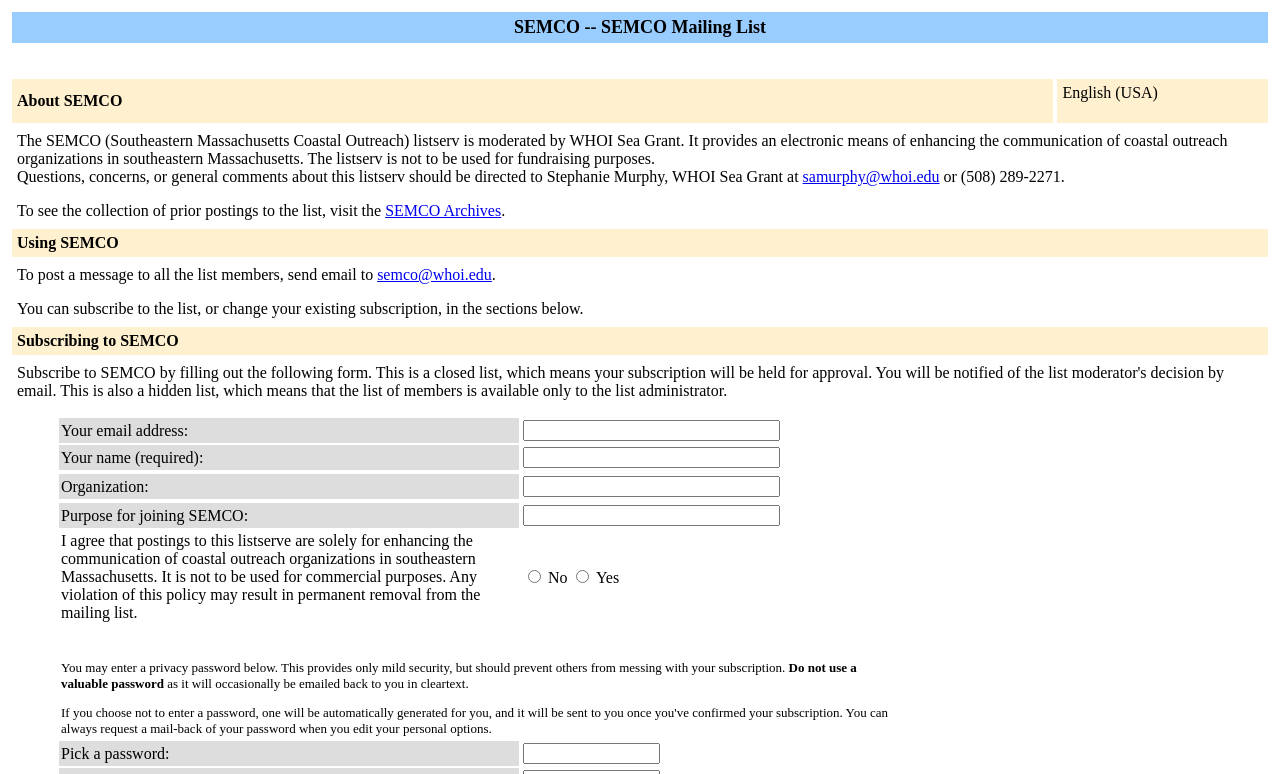Provide your answer in one word or a succinct phrase for the question: 
Who moderates the SEMCO listserv?

WHOI Sea Grant